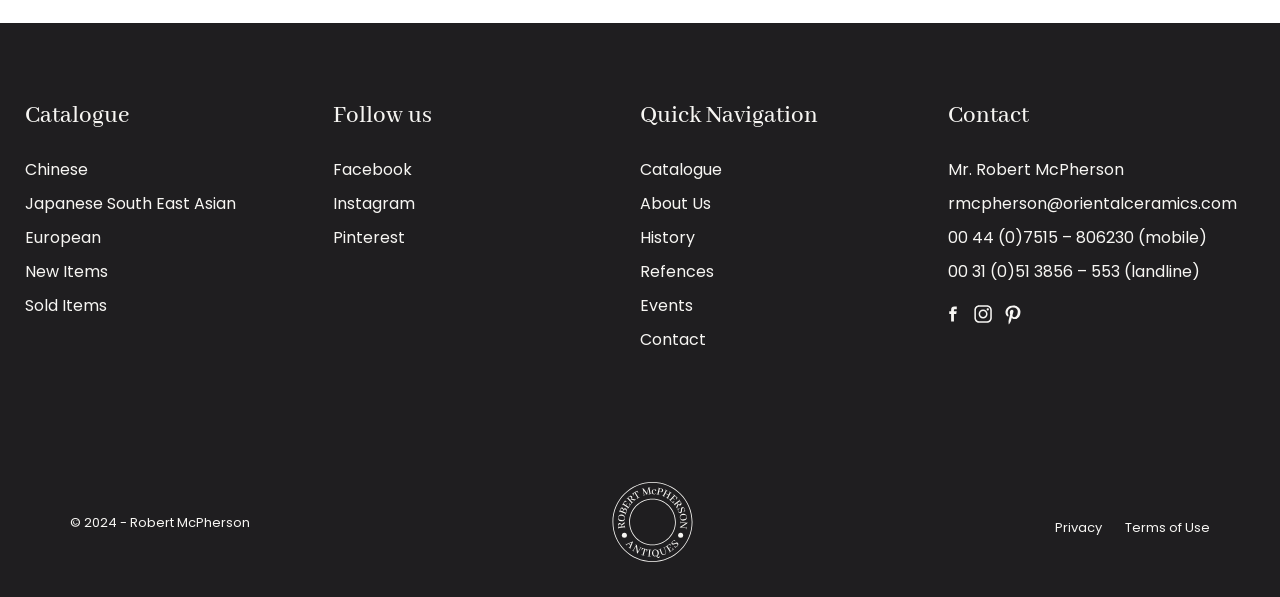Determine the bounding box coordinates for the element that should be clicked to follow this instruction: "View catalogue". The coordinates should be given as four float numbers between 0 and 1, in the format [left, top, right, bottom].

[0.02, 0.17, 0.101, 0.219]